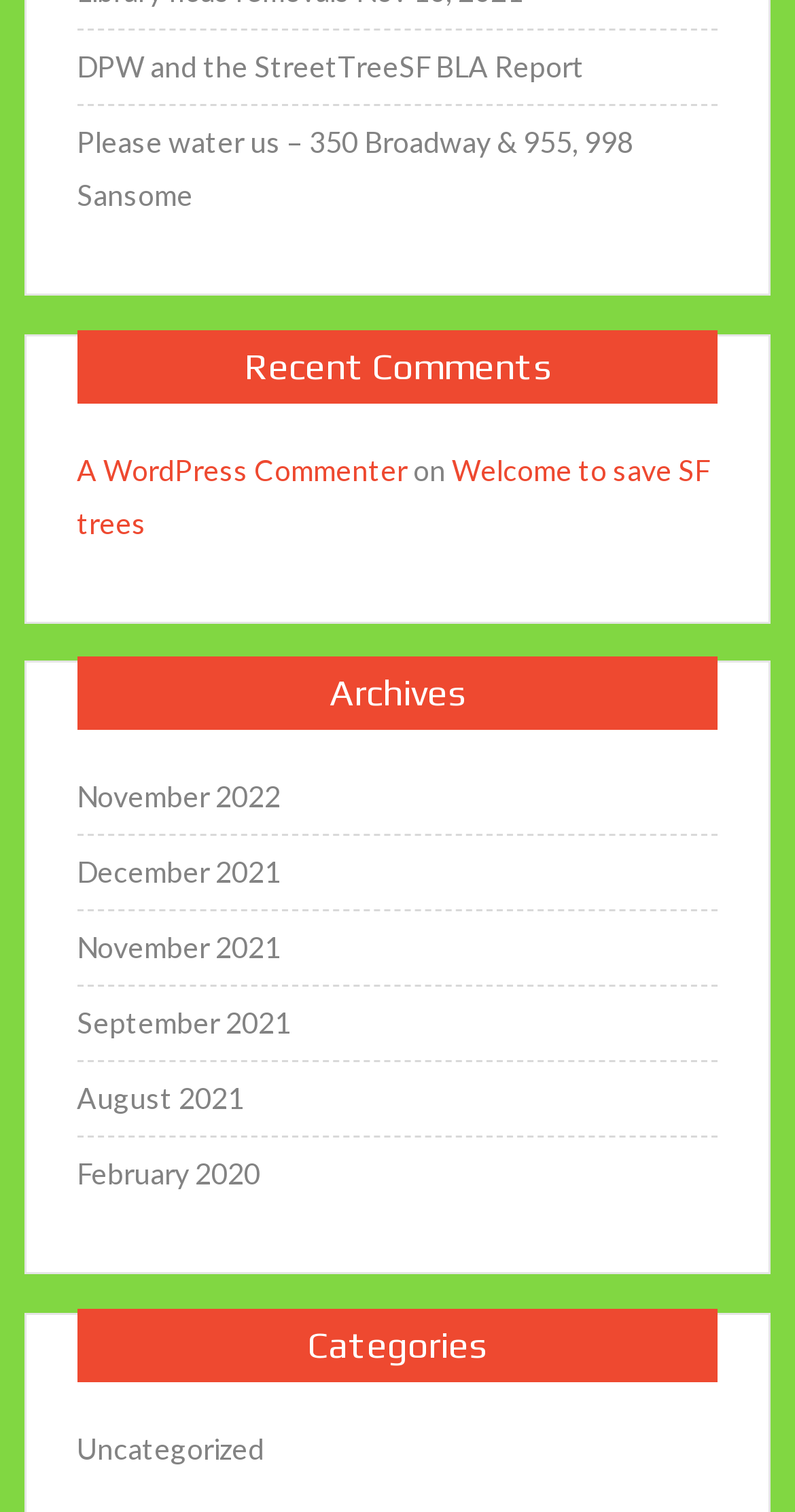What is the title of the first link on the page?
Answer the question with a thorough and detailed explanation.

I looked at the first link on the page and found its title, which is 'DPW and the StreetTreeSF BLA Report'.